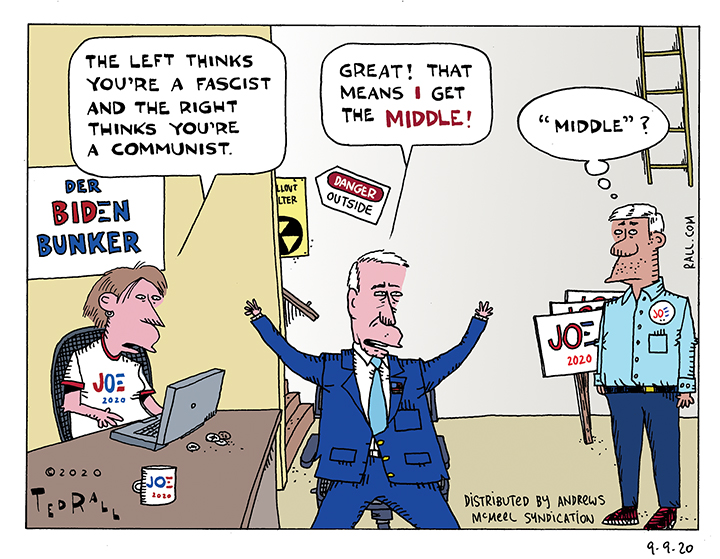Respond to the question below with a concise word or phrase:
What is the date of the cartoon 'Der Biden Bunker'?

September 9, 2020